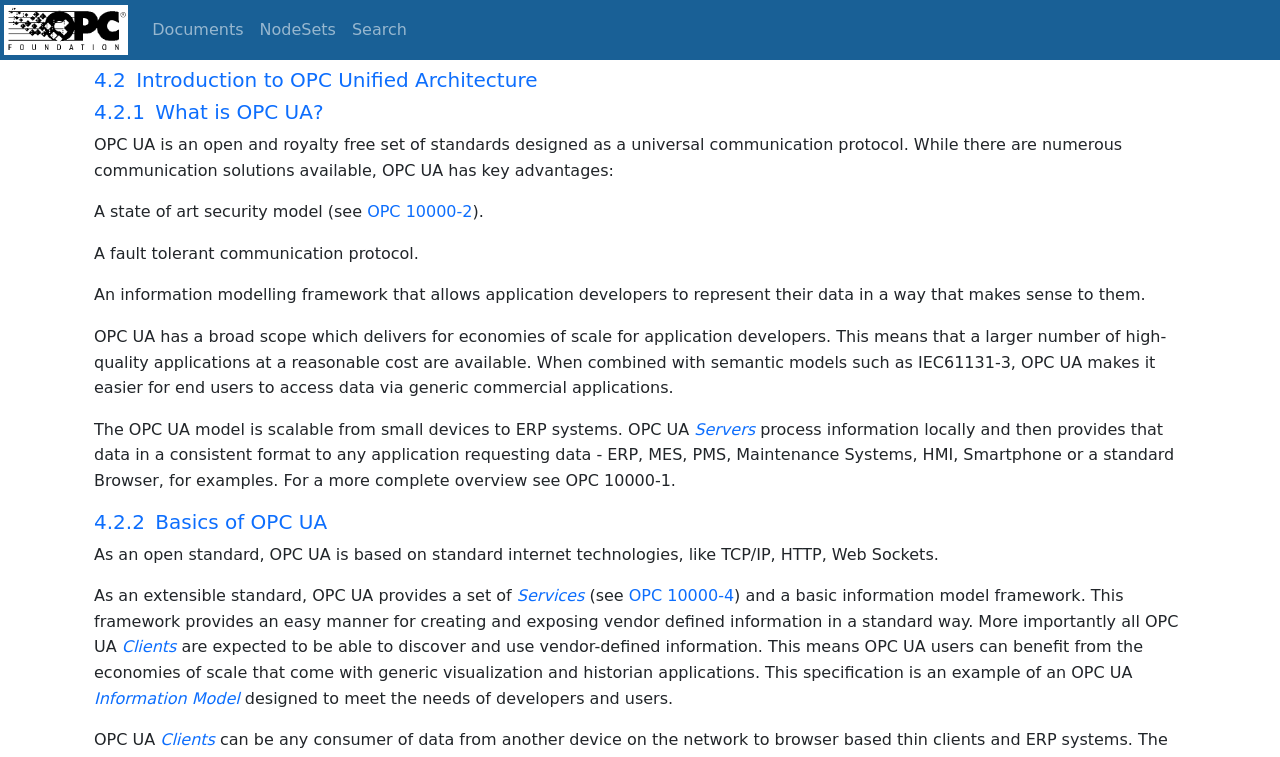Using the provided element description "4.2.1 What is OPC UA?", determine the bounding box coordinates of the UI element.

[0.073, 0.132, 0.253, 0.164]